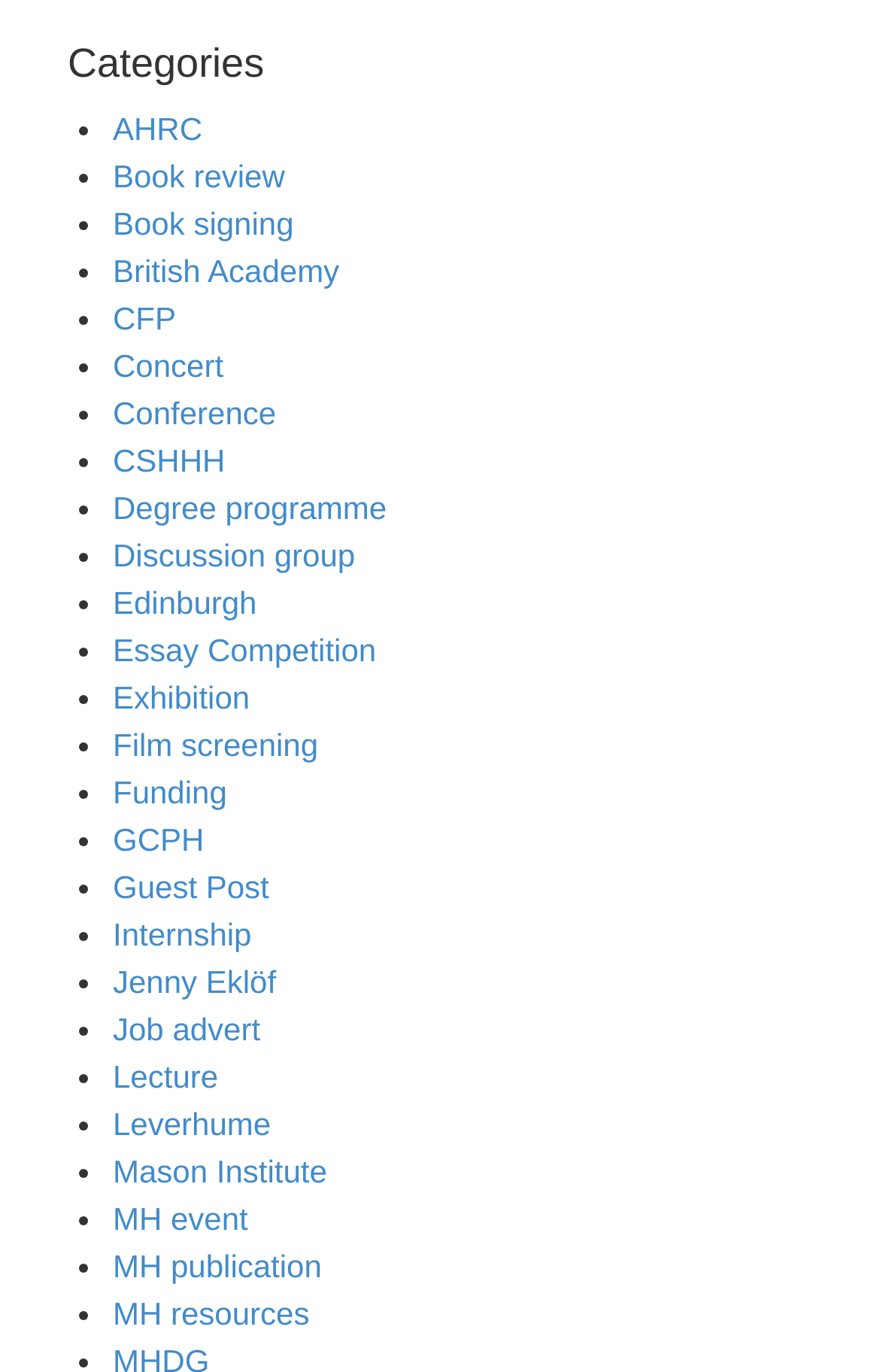Please identify the bounding box coordinates of the element's region that needs to be clicked to fulfill the following instruction: "Explore the 'Conference' event". The bounding box coordinates should consist of four float numbers between 0 and 1, i.e., [left, top, right, bottom].

[0.128, 0.287, 0.314, 0.314]